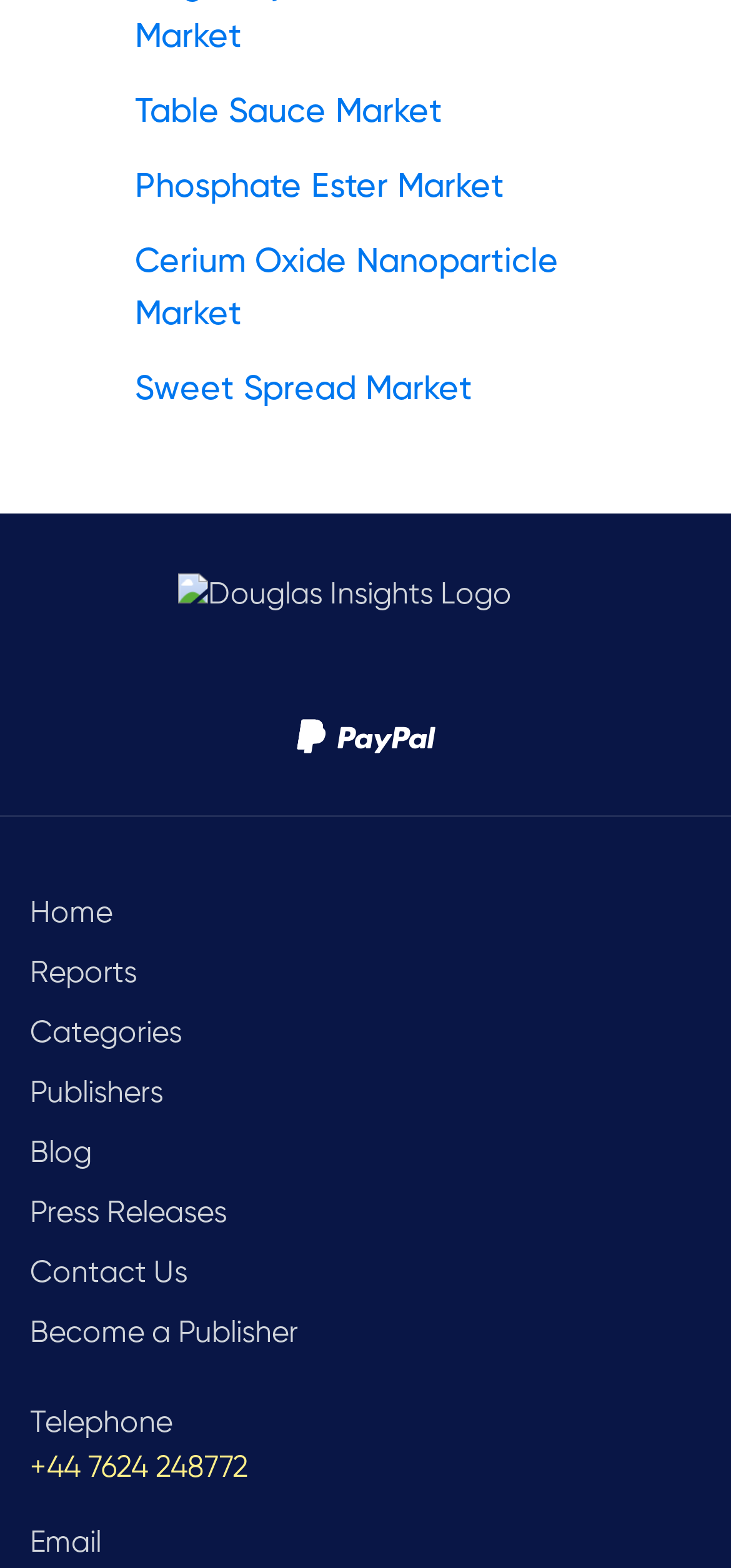Find the bounding box coordinates of the clickable area that will achieve the following instruction: "View Reports".

[0.041, 0.612, 0.187, 0.631]